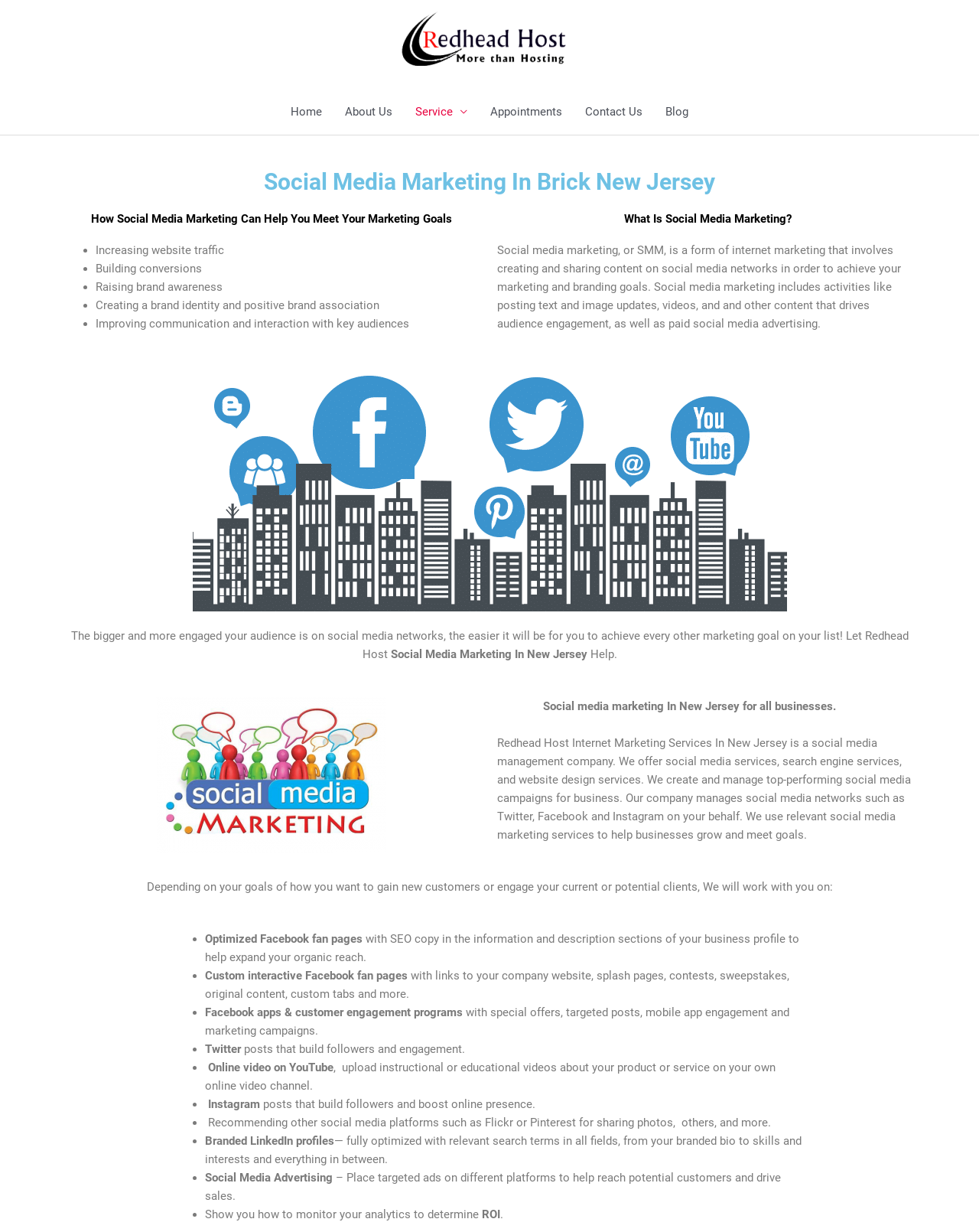Refer to the element description Interlude and identify the corresponding bounding box in the screenshot. Format the coordinates as (top-left x, top-left y, bottom-right x, bottom-right y) with values in the range of 0 to 1.

None